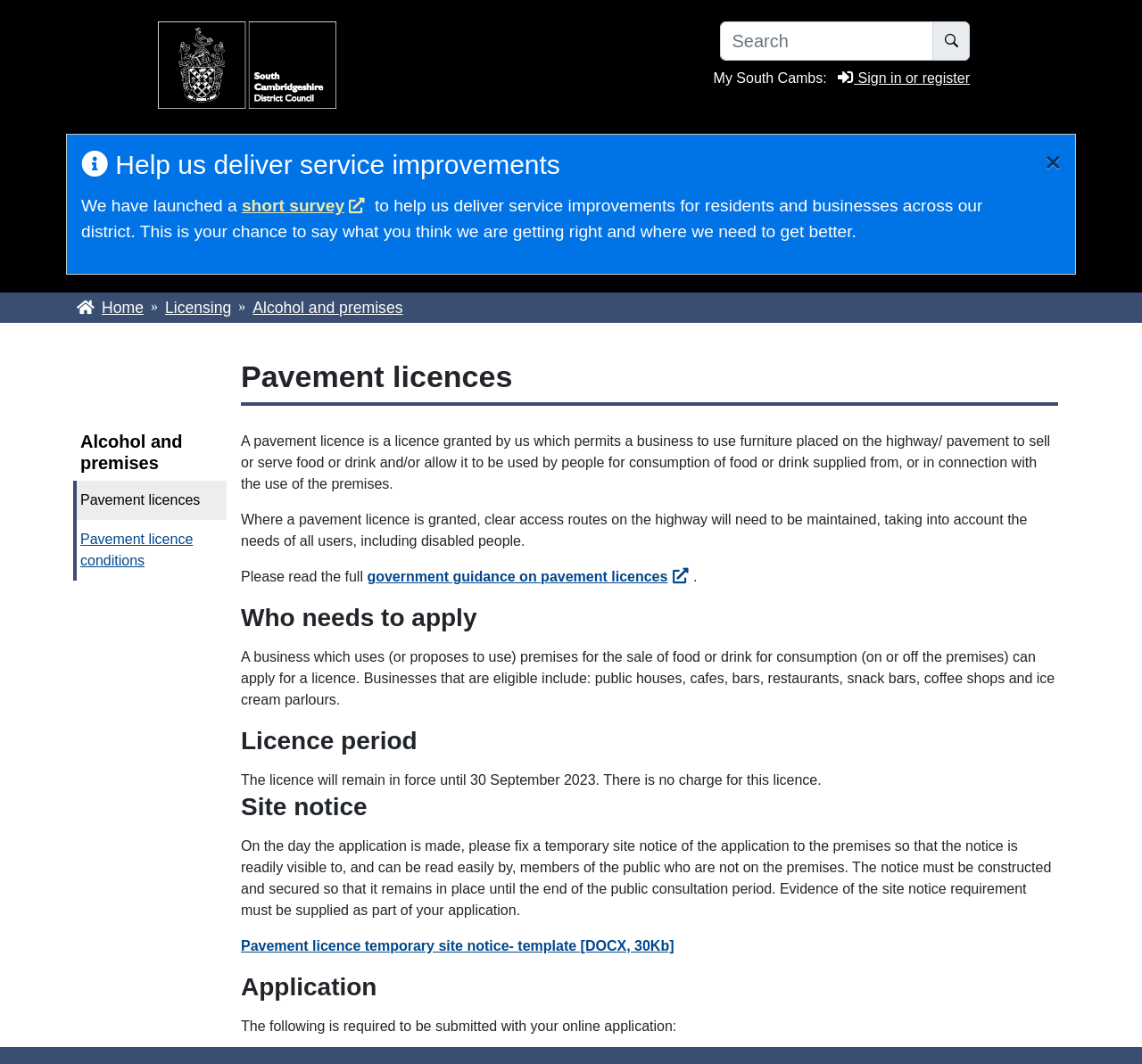What is the purpose of a pavement licence?
Refer to the image and offer an in-depth and detailed answer to the question.

According to the webpage, a pavement licence is a licence granted by the council which permits a business to use furniture placed on the highway/pavement to sell or serve food or drink and/or allow it to be used by people for consumption of food or drink supplied from, or in connection with the use of the premises.